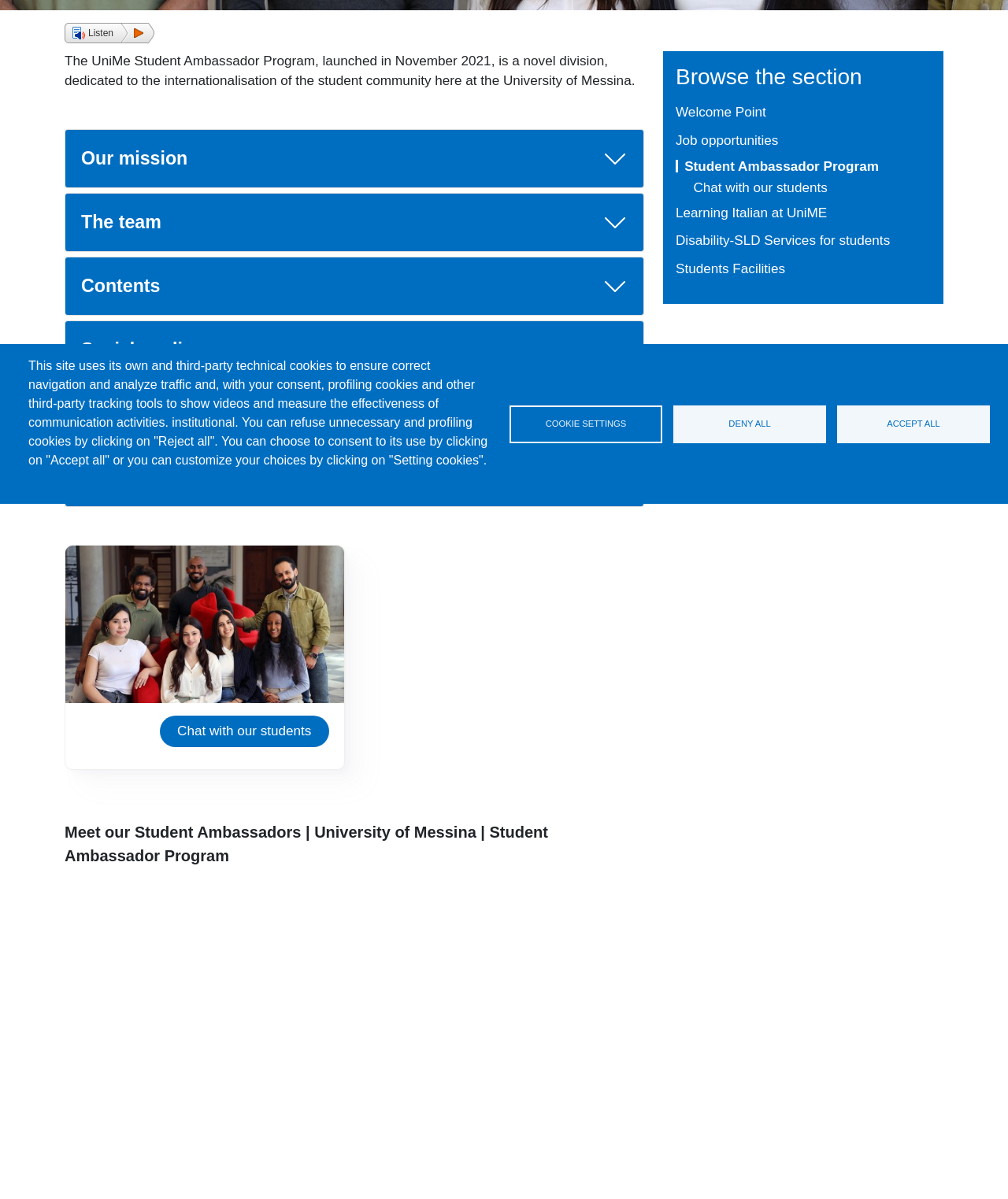Find the bounding box of the UI element described as: "International Student Guide". The bounding box coordinates should be given as four float values between 0 and 1, i.e., [left, top, right, bottom].

[0.065, 0.374, 0.638, 0.422]